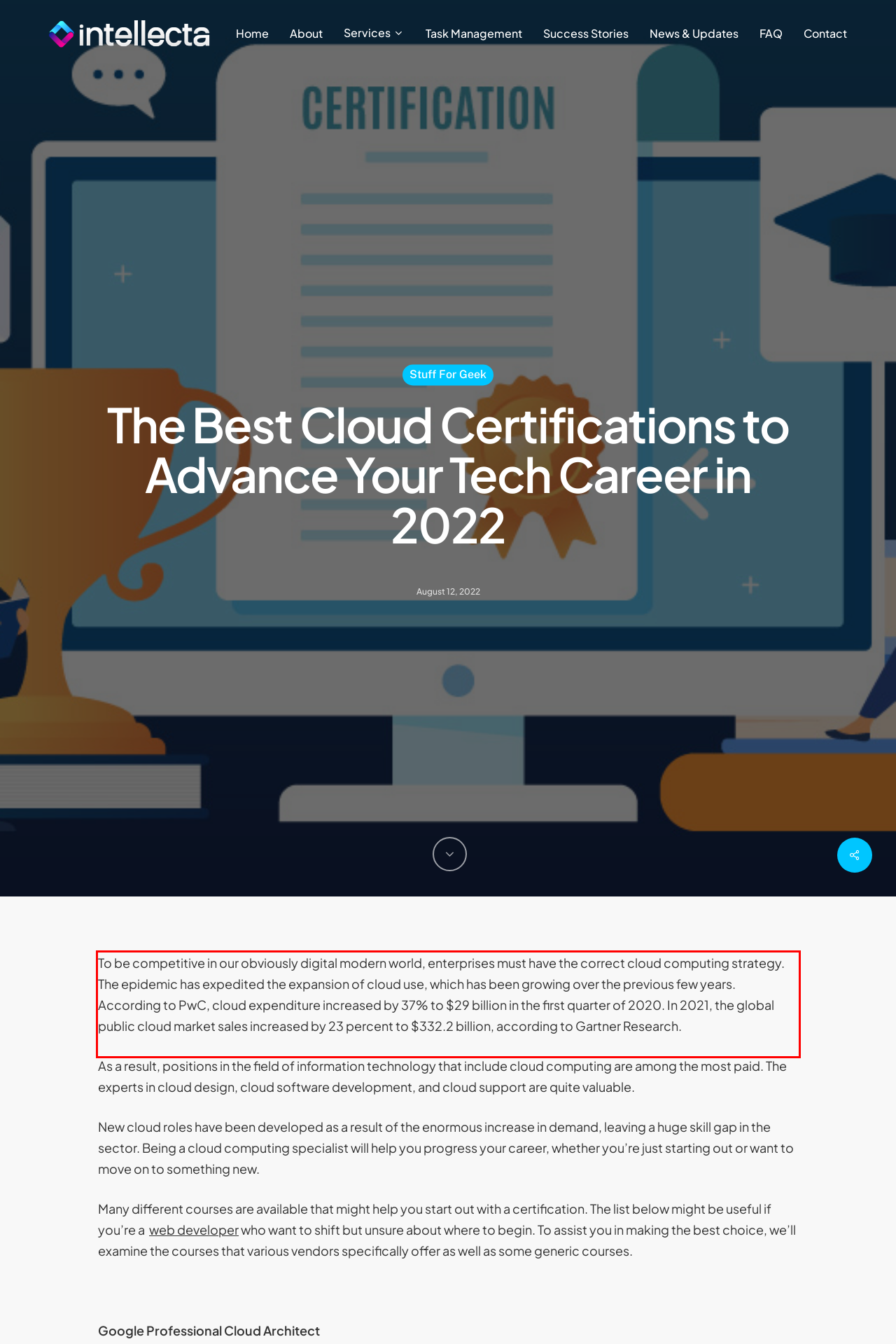Given a screenshot of a webpage with a red bounding box, please identify and retrieve the text inside the red rectangle.

To be competitive in our obviously digital modern world, enterprises must have the correct cloud computing strategy. The epidemic has expedited the expansion of cloud use, which has been growing over the previous few years. According to PwC, cloud expenditure increased by 37% to $29 billion in the first quarter of 2020. In 2021, the global public cloud market sales increased by 23 percent to $332.2 billion, according to Gartner Research.